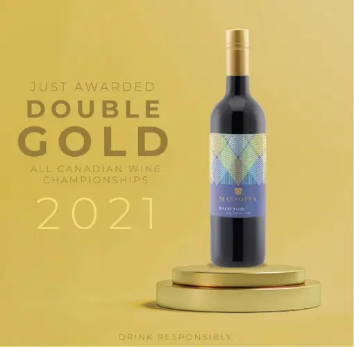In what year did the wine win the award?
Utilize the image to construct a detailed and well-explained answer.

The caption states that the wine was 'JUST AWARDED DOUBLE GOLD' at the All Canadian Wine Championships in 2021, indicating the year it won the award.